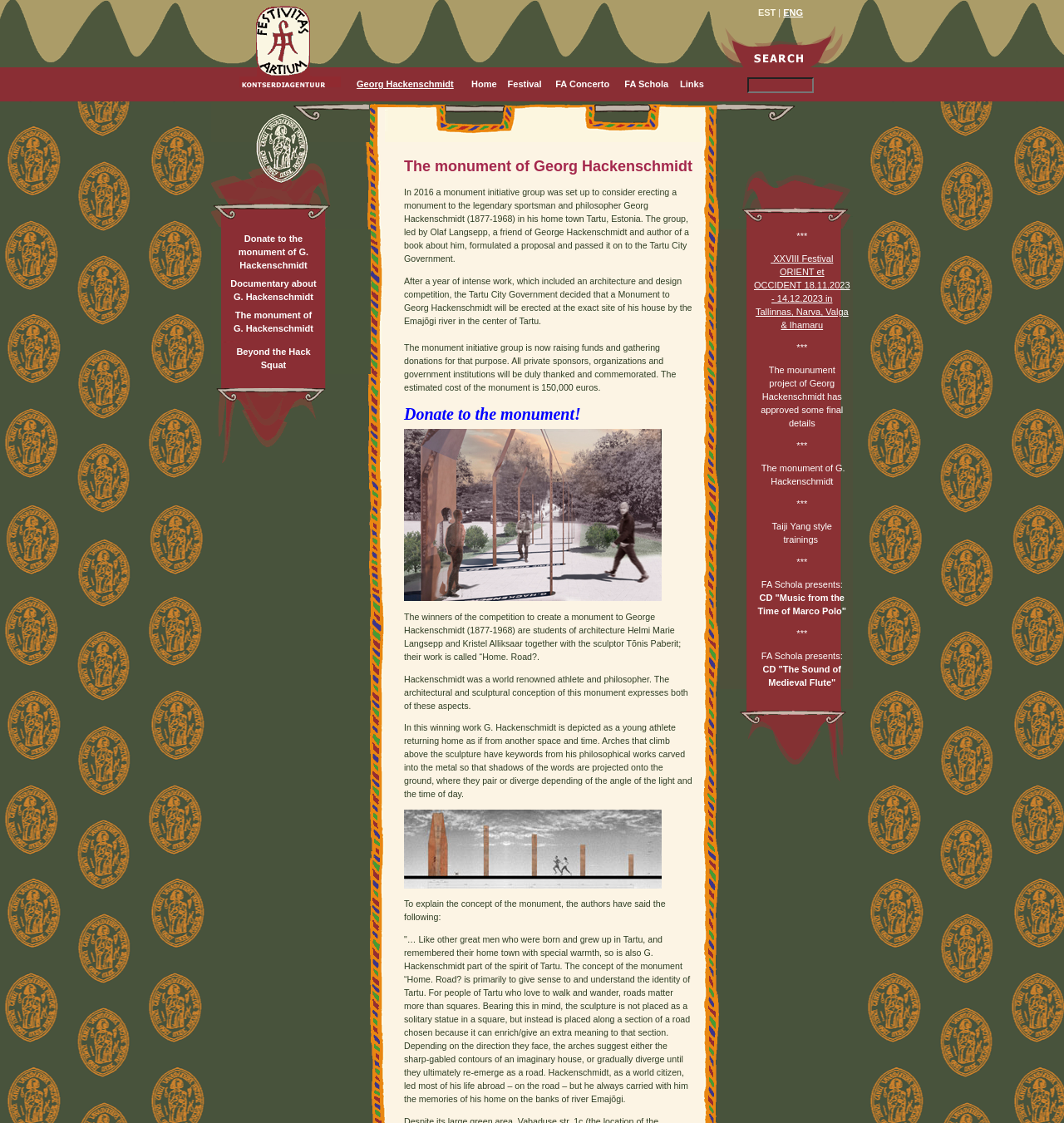Identify the bounding box for the UI element described as: "Festival". Ensure the coordinates are four float numbers between 0 and 1, formatted as [left, top, right, bottom].

[0.477, 0.07, 0.509, 0.079]